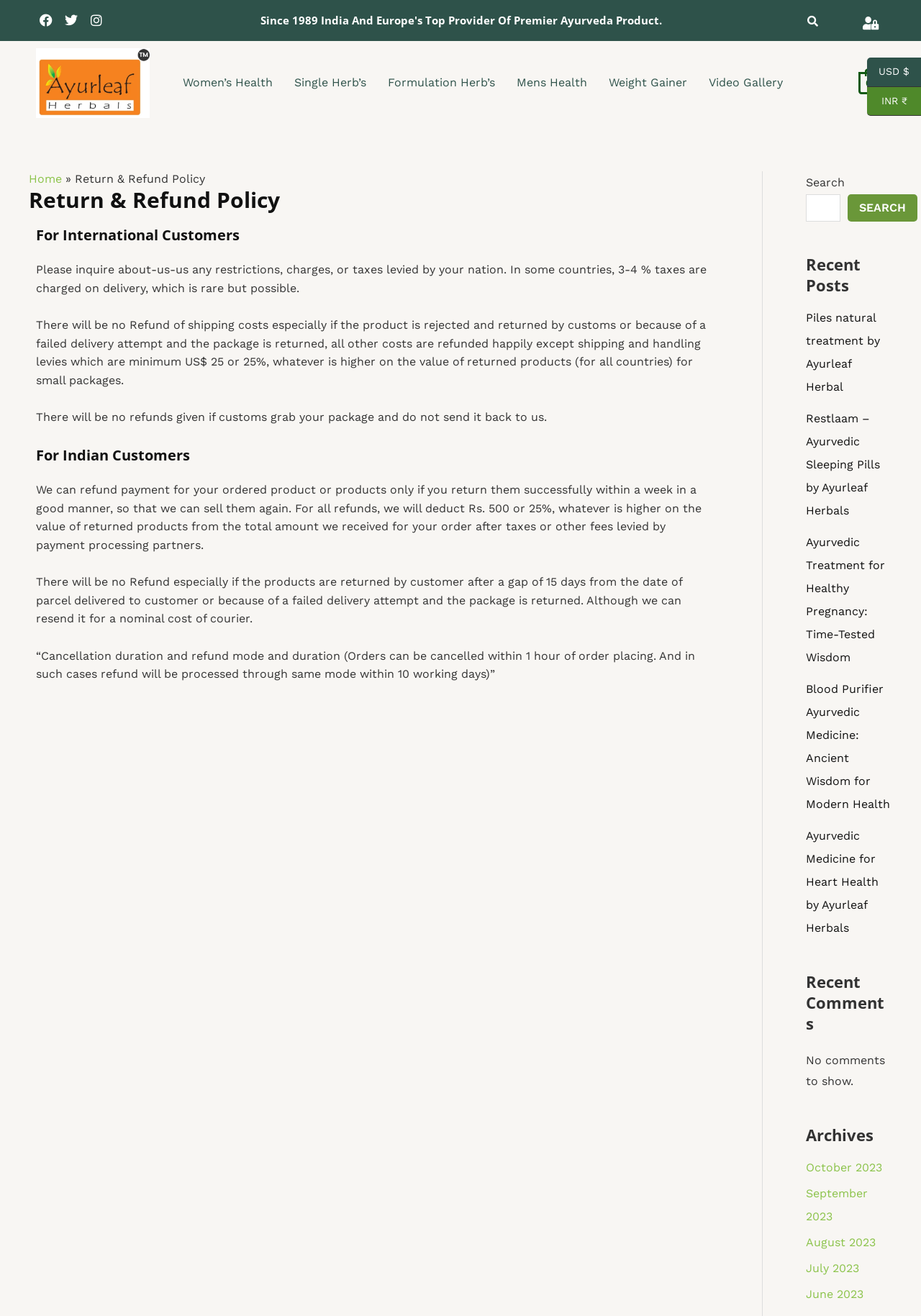Give a short answer to this question using one word or a phrase:
What is the purpose of the webpage?

Return & Refund Policy